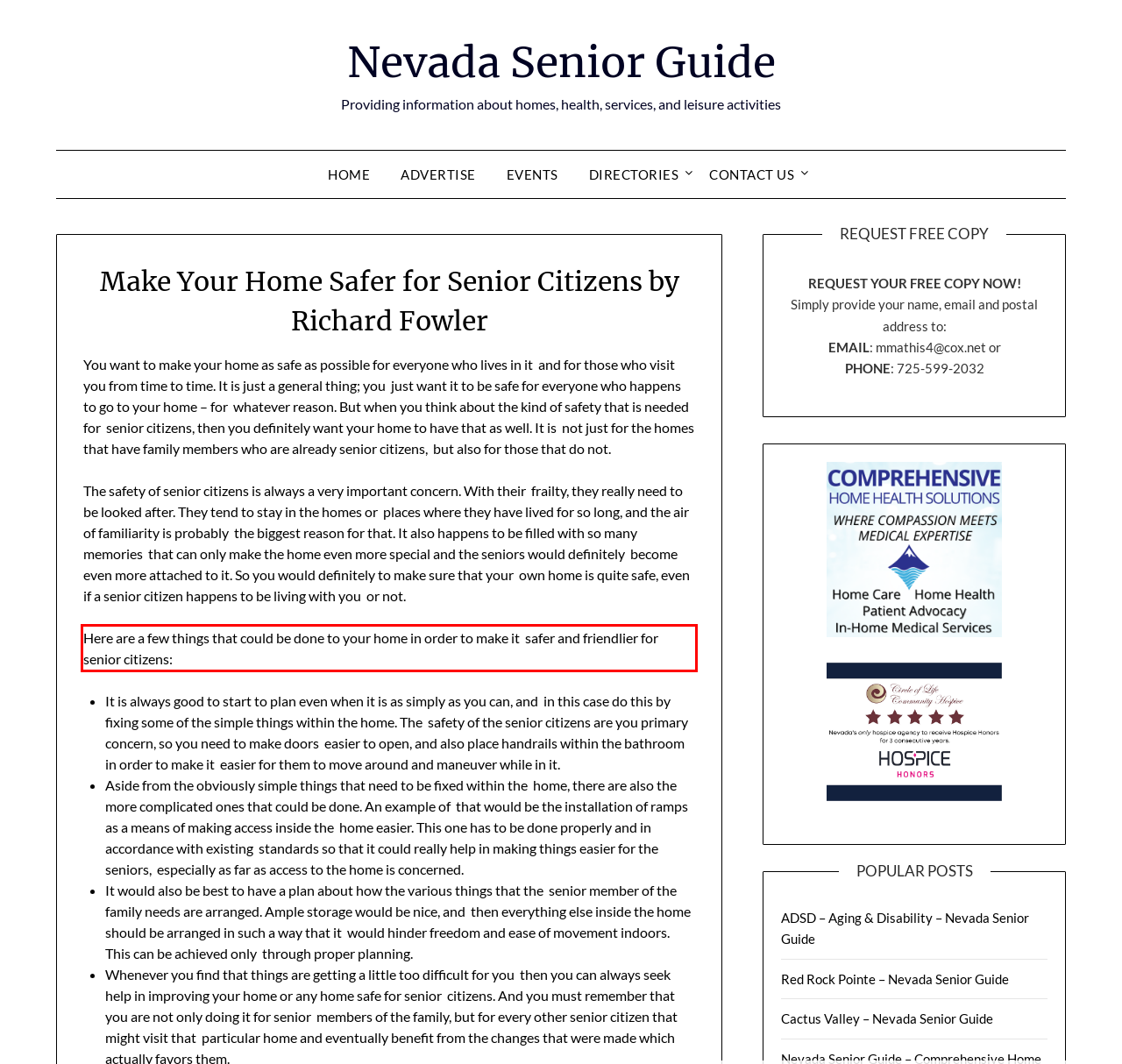Please look at the webpage screenshot and extract the text enclosed by the red bounding box.

Here are a few things that could be done to your home in order to make it safer and friendlier for senior citizens: